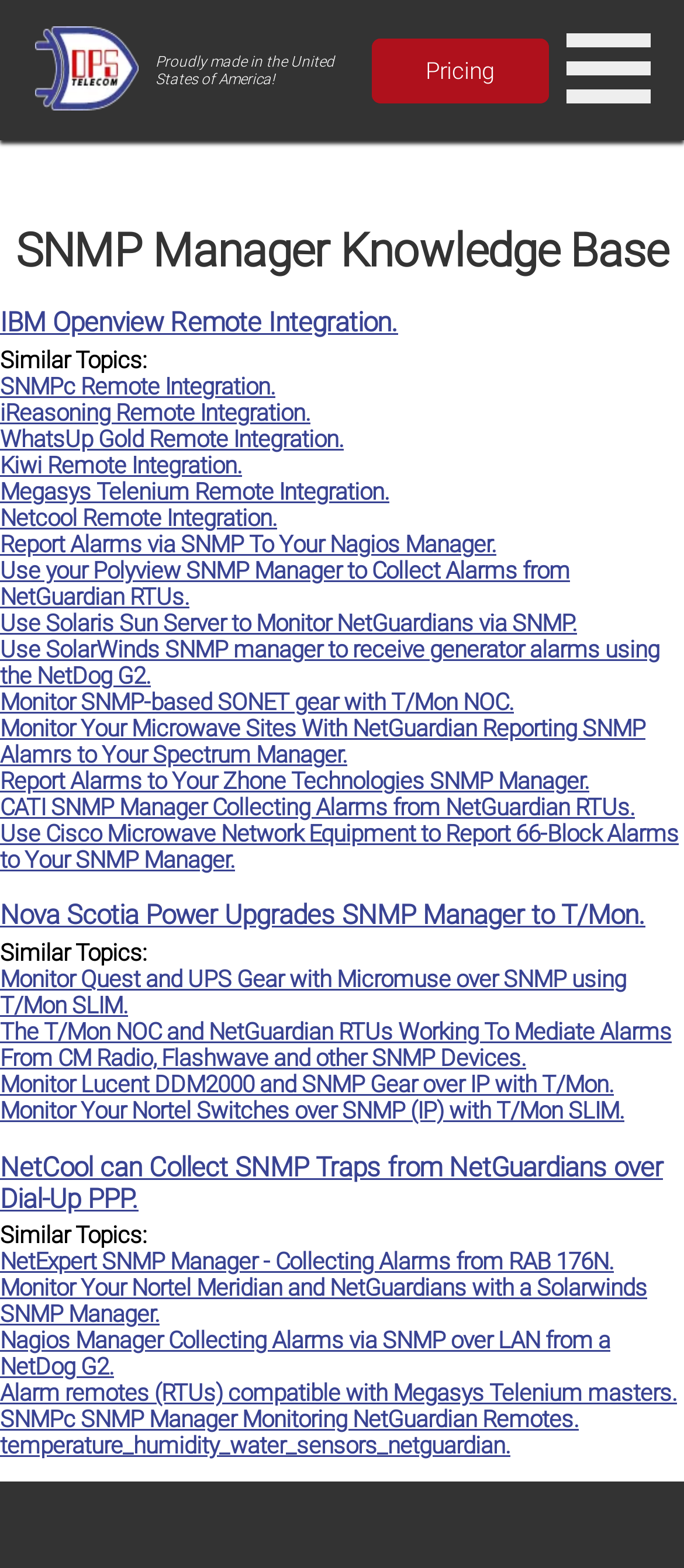Determine the bounding box for the UI element as described: "IBM Openview Remote Integration.". The coordinates should be represented as four float numbers between 0 and 1, formatted as [left, top, right, bottom].

[0.0, 0.196, 0.582, 0.216]